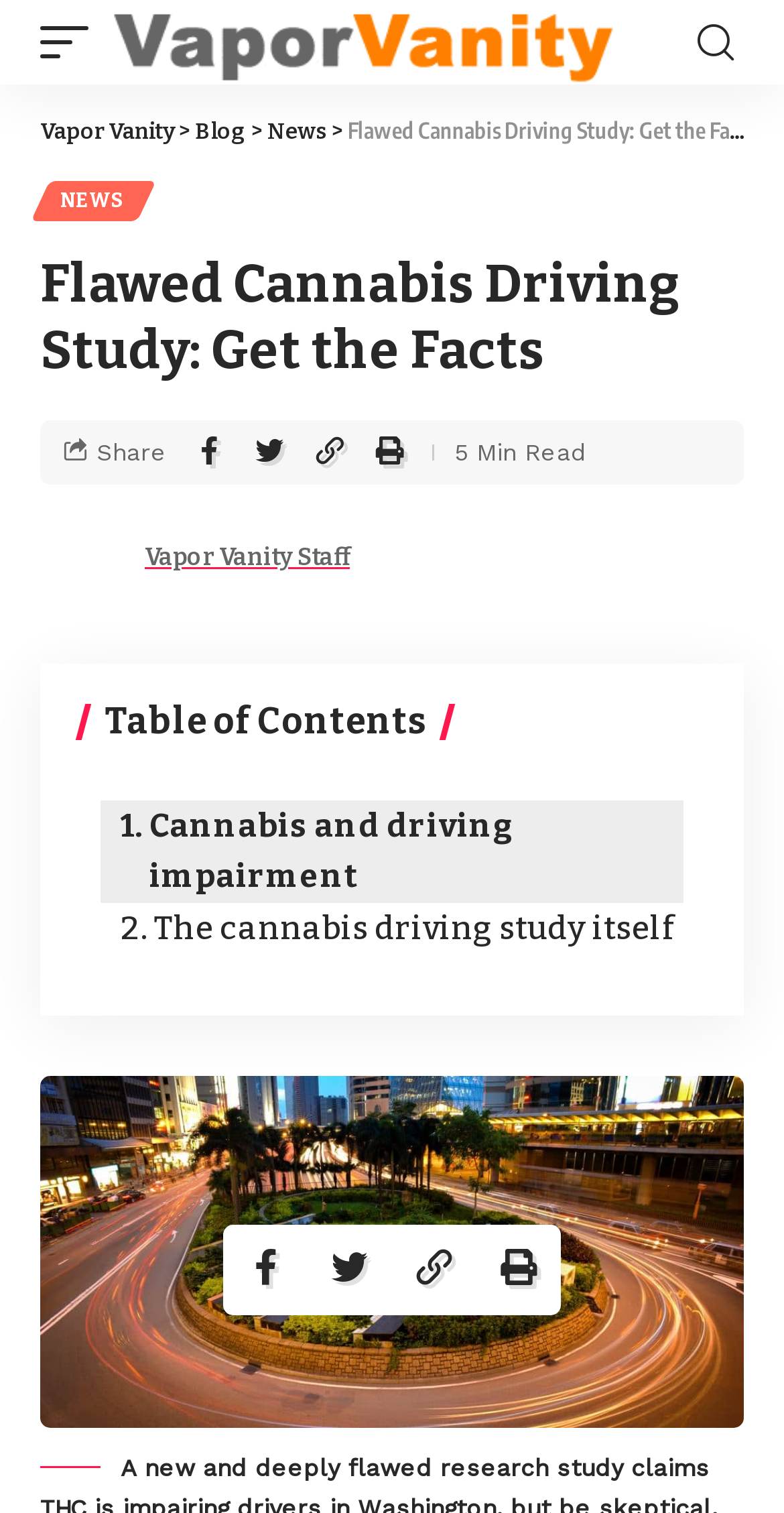Highlight the bounding box coordinates of the element you need to click to perform the following instruction: "Enter email address."

None